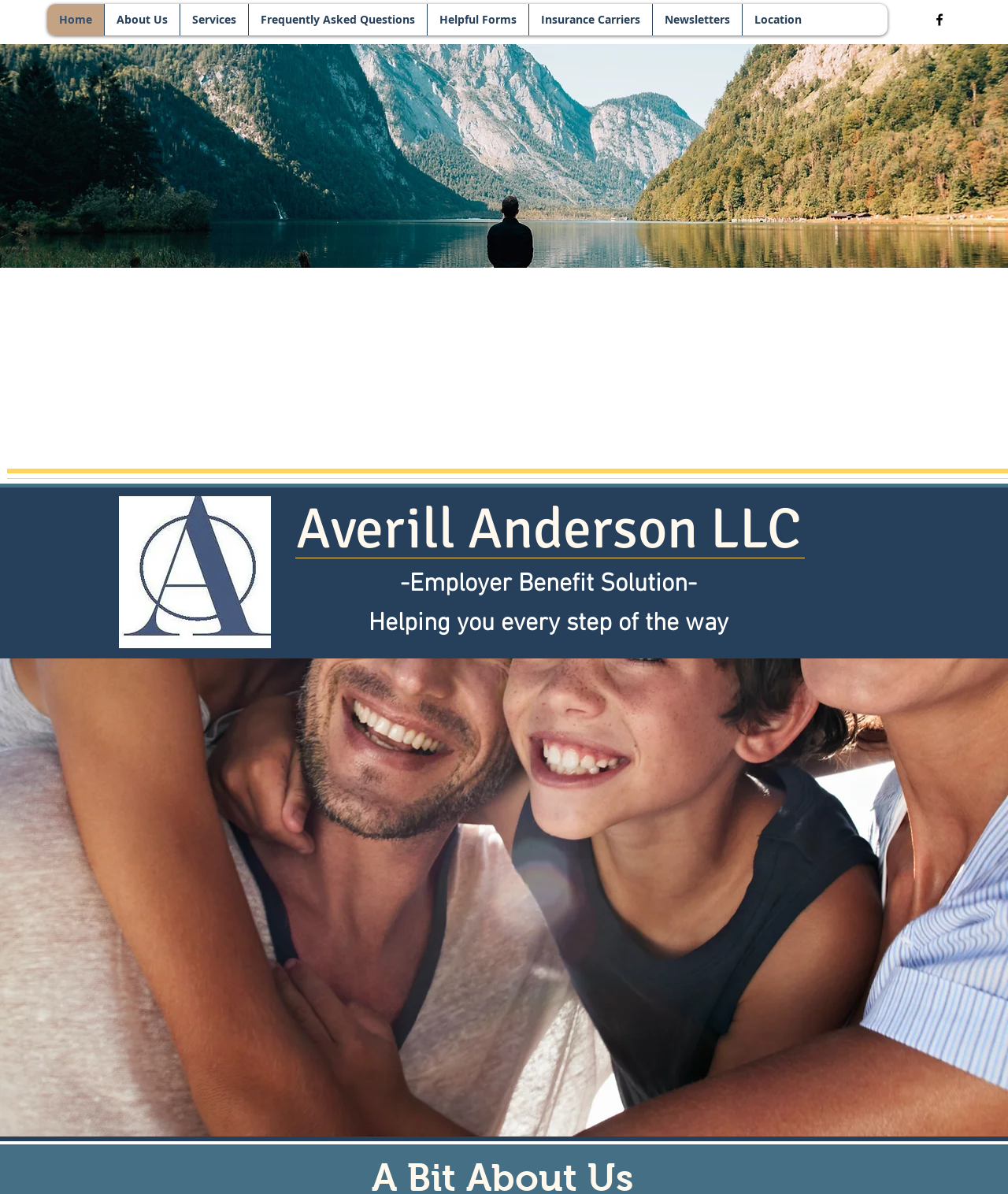Identify the bounding box of the UI element that matches this description: "finest".

None